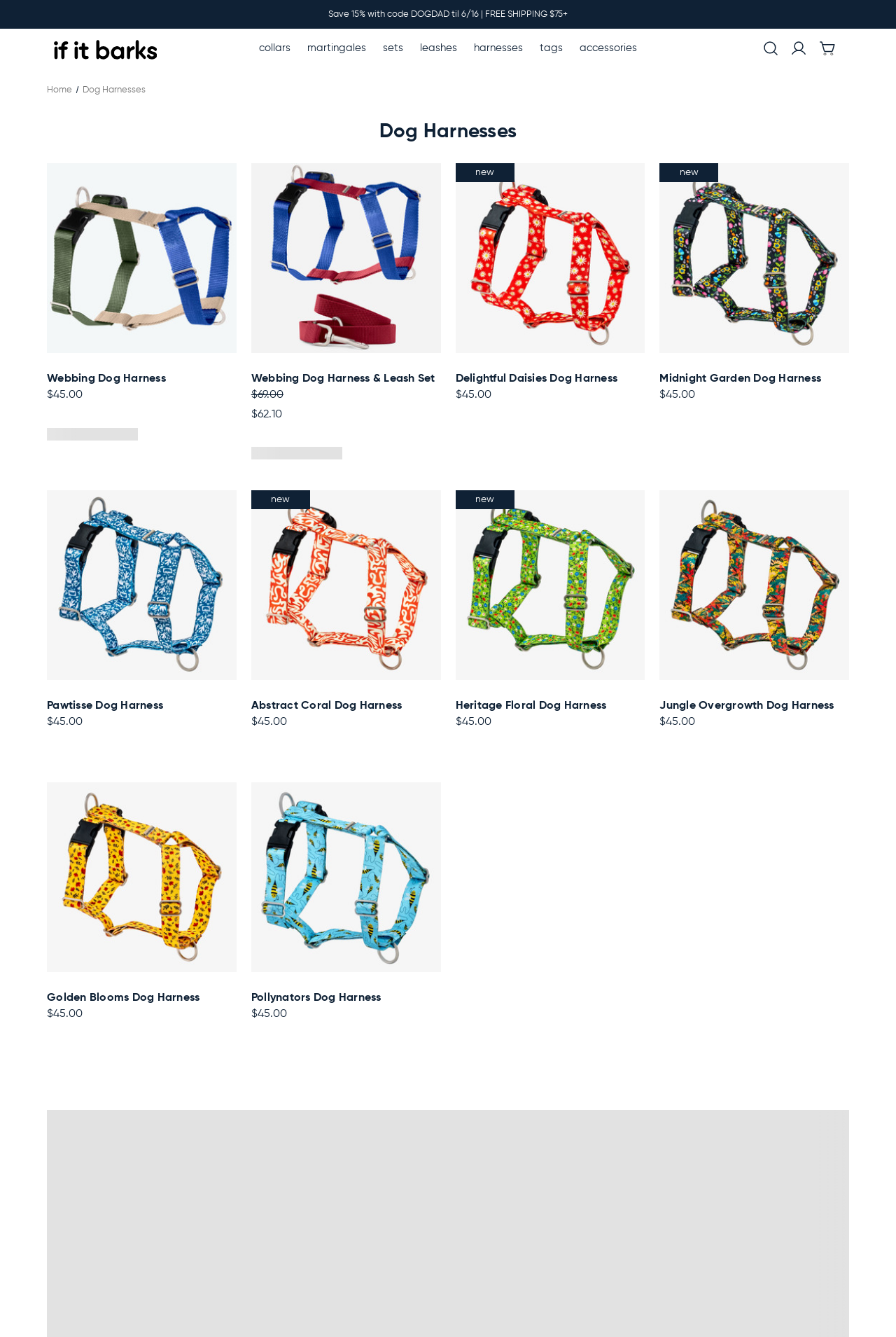Specify the bounding box coordinates of the area that needs to be clicked to achieve the following instruction: "Click on the 'Collars' link".

[0.28, 0.025, 0.334, 0.047]